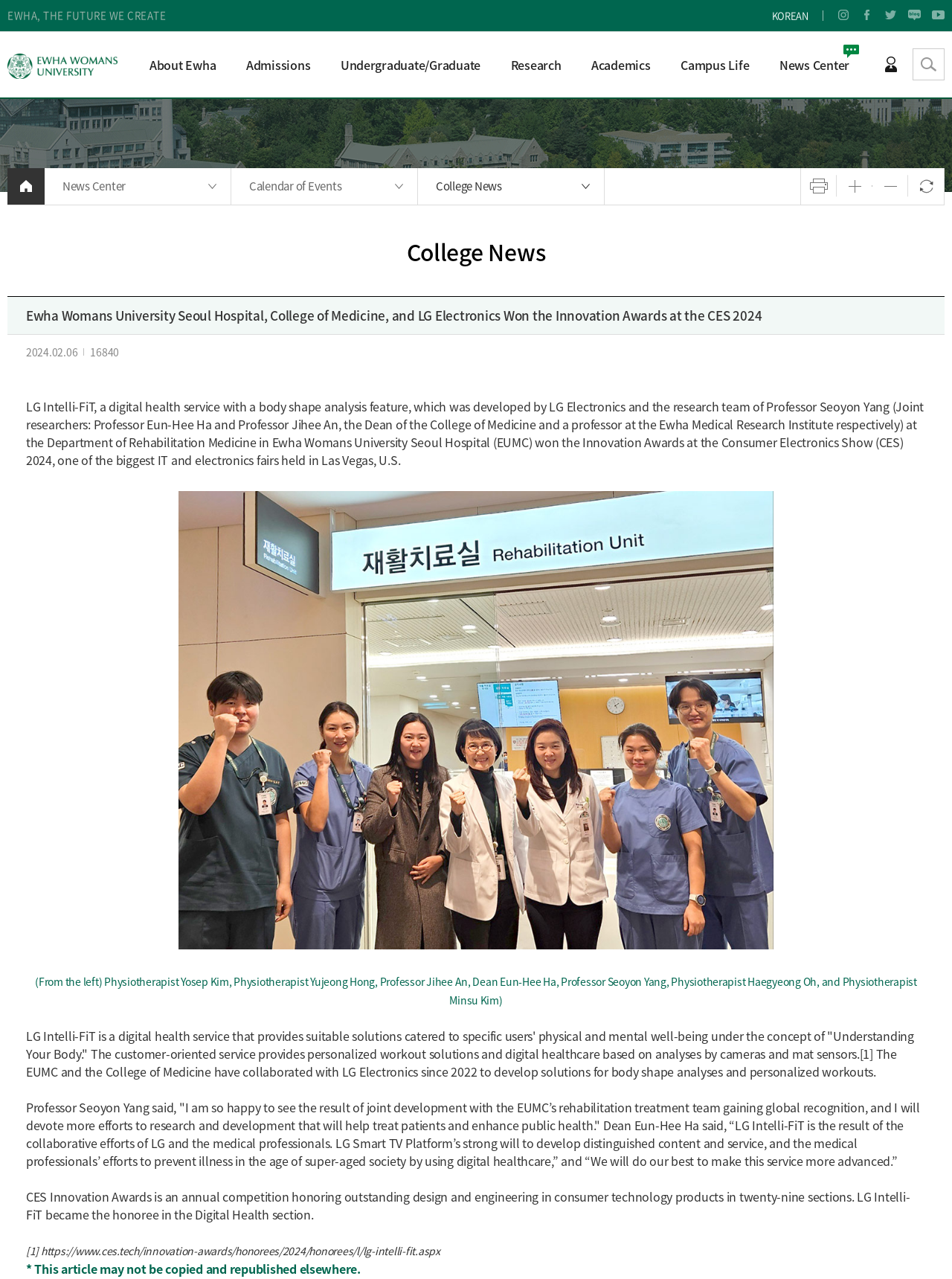Determine the bounding box coordinates of the clickable region to execute the instruction: "Go to the News Center". The coordinates should be four float numbers between 0 and 1, denoted as [left, top, right, bottom].

[0.815, 0.025, 0.896, 0.076]